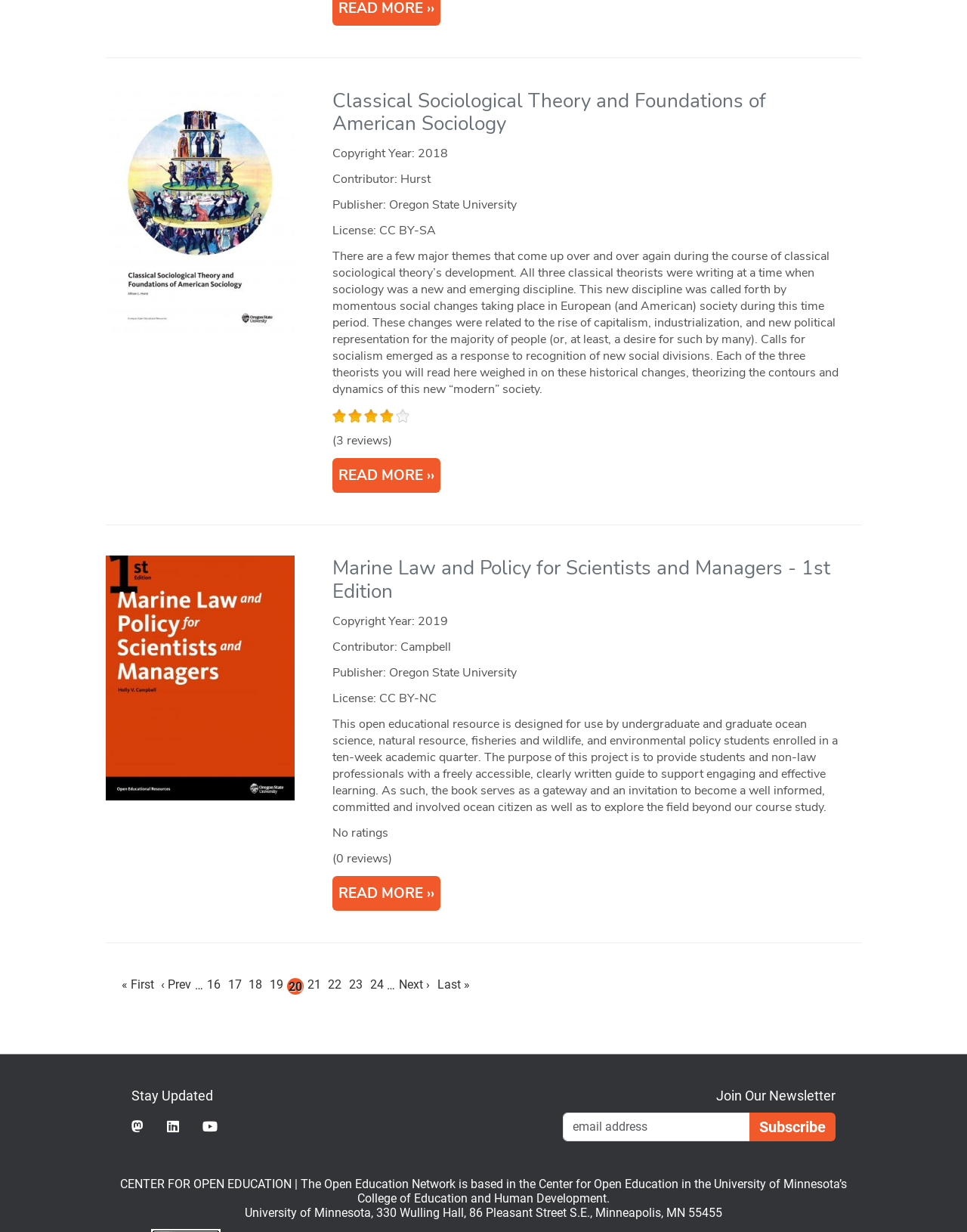Please identify the bounding box coordinates of where to click in order to follow the instruction: "Follow on Twitter".

[0.136, 0.909, 0.173, 0.921]